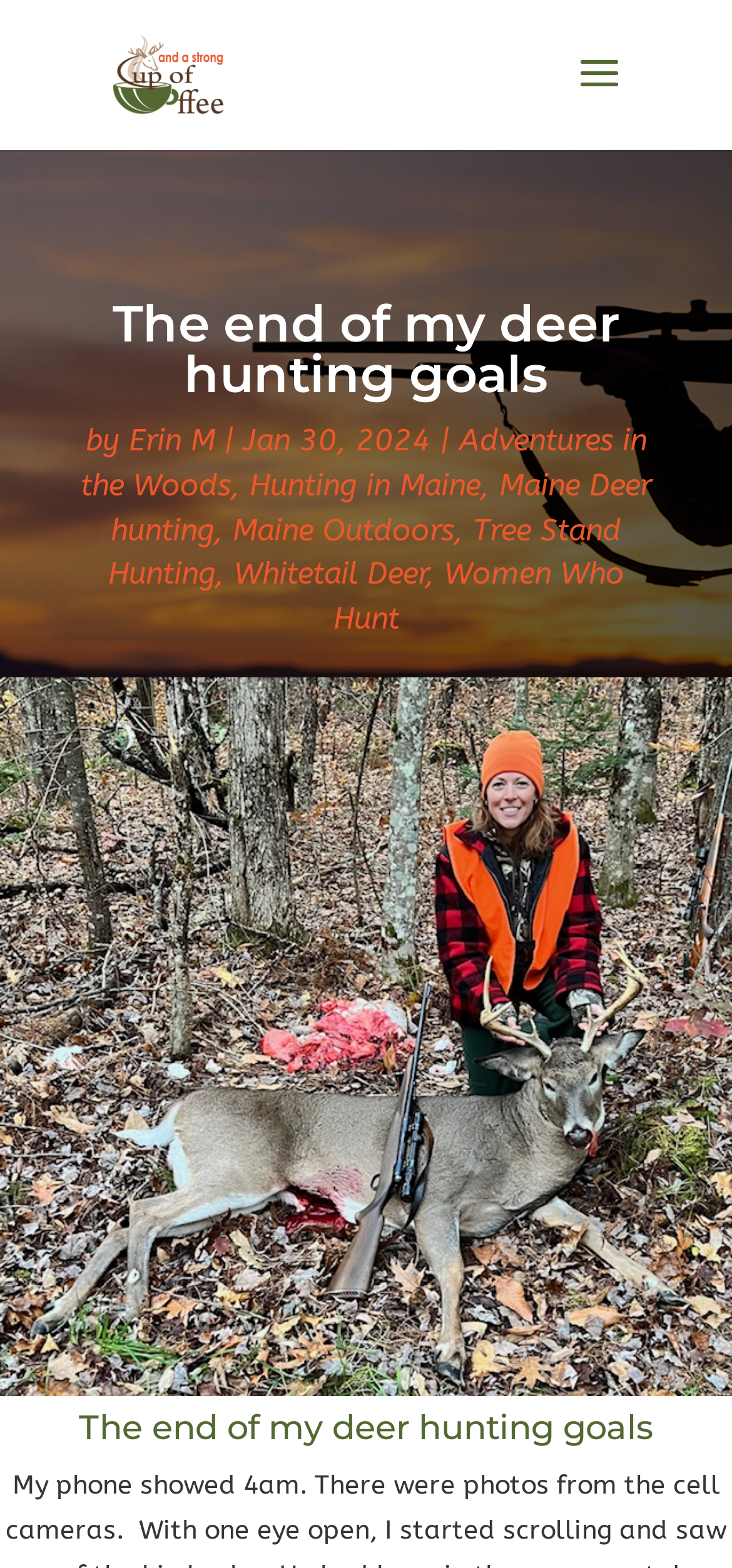Please find the bounding box coordinates of the clickable region needed to complete the following instruction: "read the article by Erin M". The bounding box coordinates must consist of four float numbers between 0 and 1, i.e., [left, top, right, bottom].

[0.176, 0.269, 0.294, 0.292]